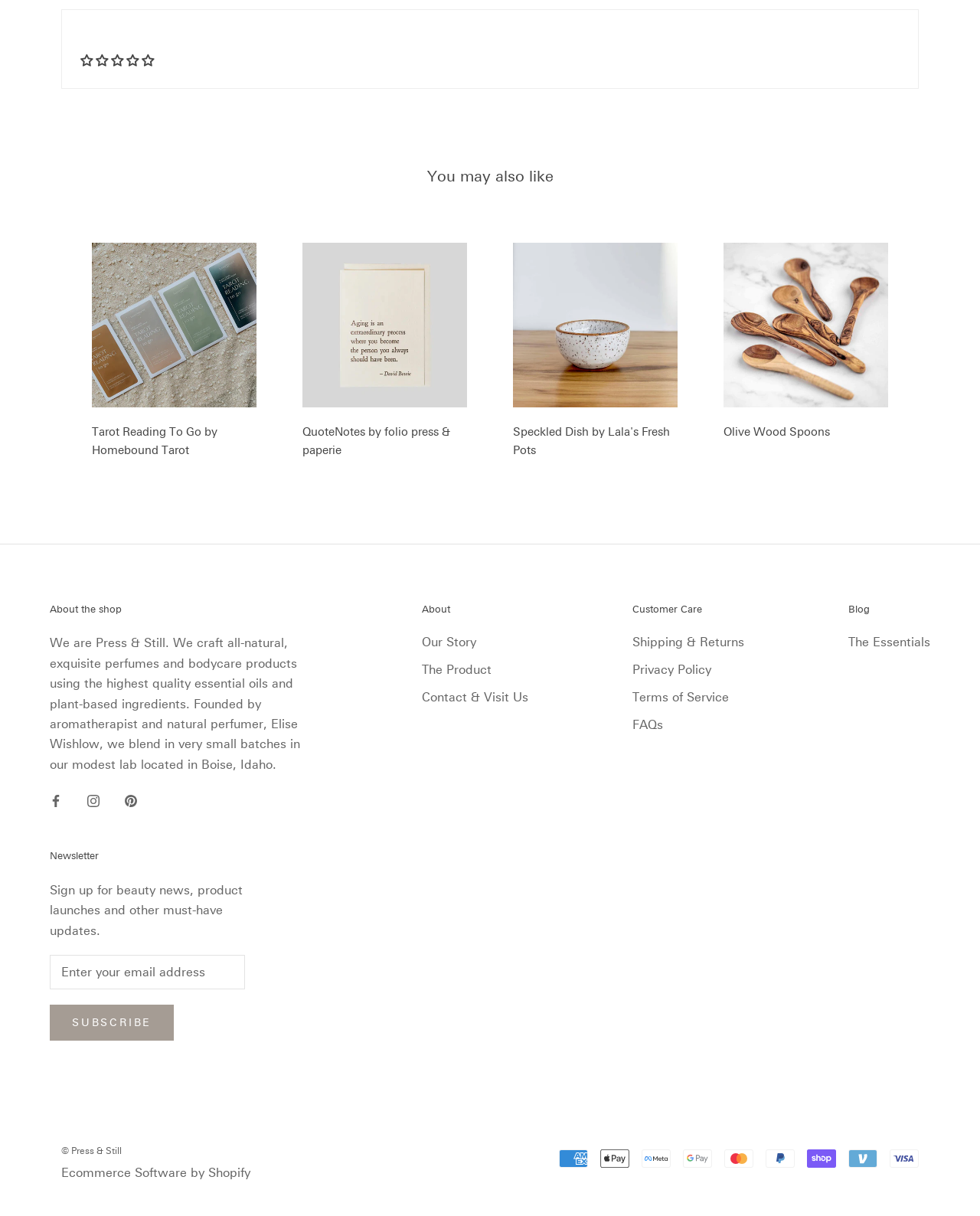Based on the provided description, "aria-label="Black Facebook Icon"", find the bounding box of the corresponding UI element in the screenshot.

None